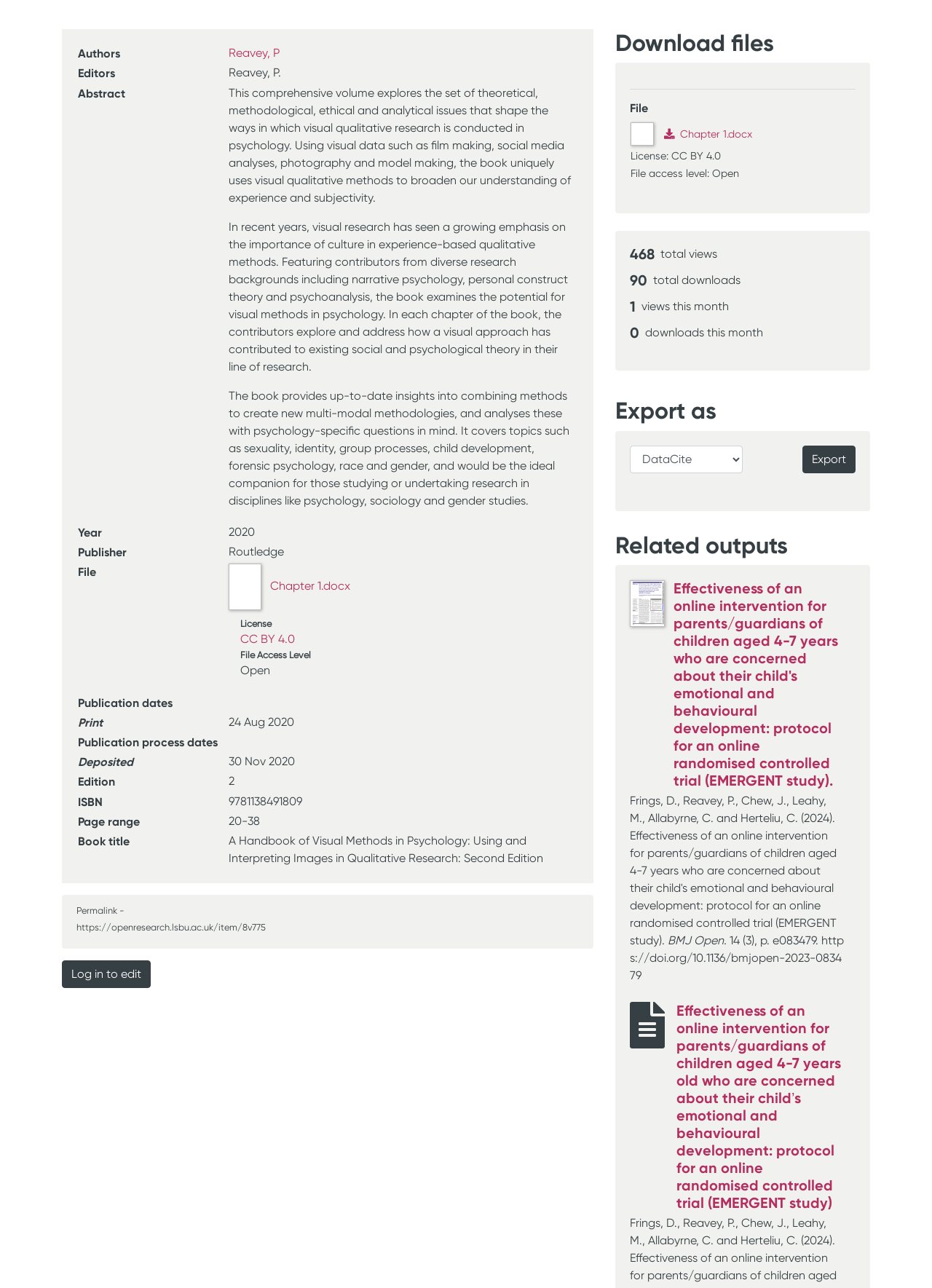Return the bounding box coordinates of the UI element that corresponds to this description: "Export". The coordinates must be given as four float numbers in the range of 0 and 1, [left, top, right, bottom].

[0.861, 0.346, 0.918, 0.367]